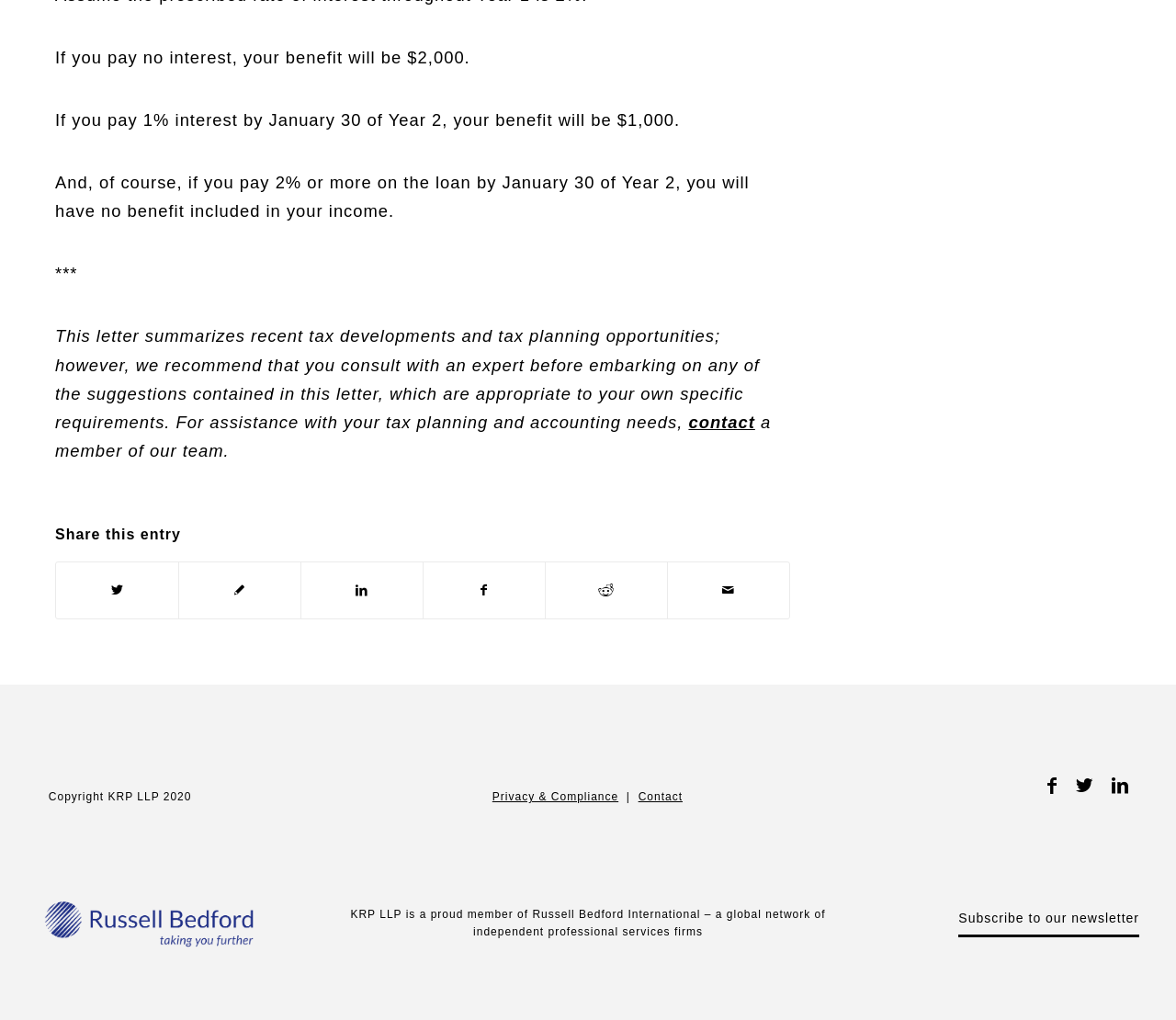Who should be consulted for tax planning and accounting needs?
From the details in the image, answer the question comprehensively.

The webpage suggests that for assistance with tax planning and accounting needs, one should consult with a member of their team, as mentioned in the paragraph starting with 'For assistance with your tax planning and accounting needs'.